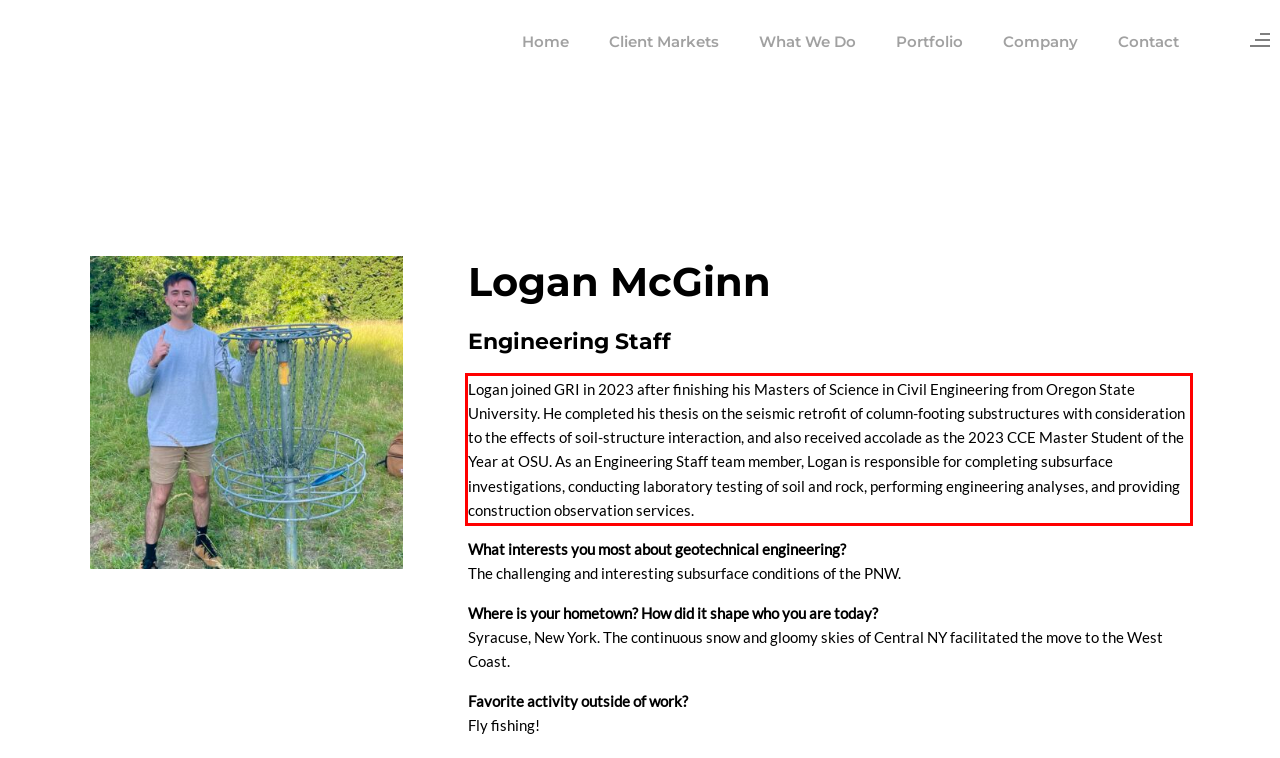Analyze the screenshot of the webpage that features a red bounding box and recognize the text content enclosed within this red bounding box.

Logan joined GRI in 2023 after finishing his Masters of Science in Civil Engineering from Oregon State University. He completed his thesis on the seismic retrofit of column-footing substructures with consideration to the effects of soil-structure interaction, and also received accolade as the 2023 CCE Master Student of the Year at OSU. As an Engineering Staff team member, Logan is responsible for completing subsurface investigations, conducting laboratory testing of soil and rock, performing engineering analyses, and providing construction observation services.